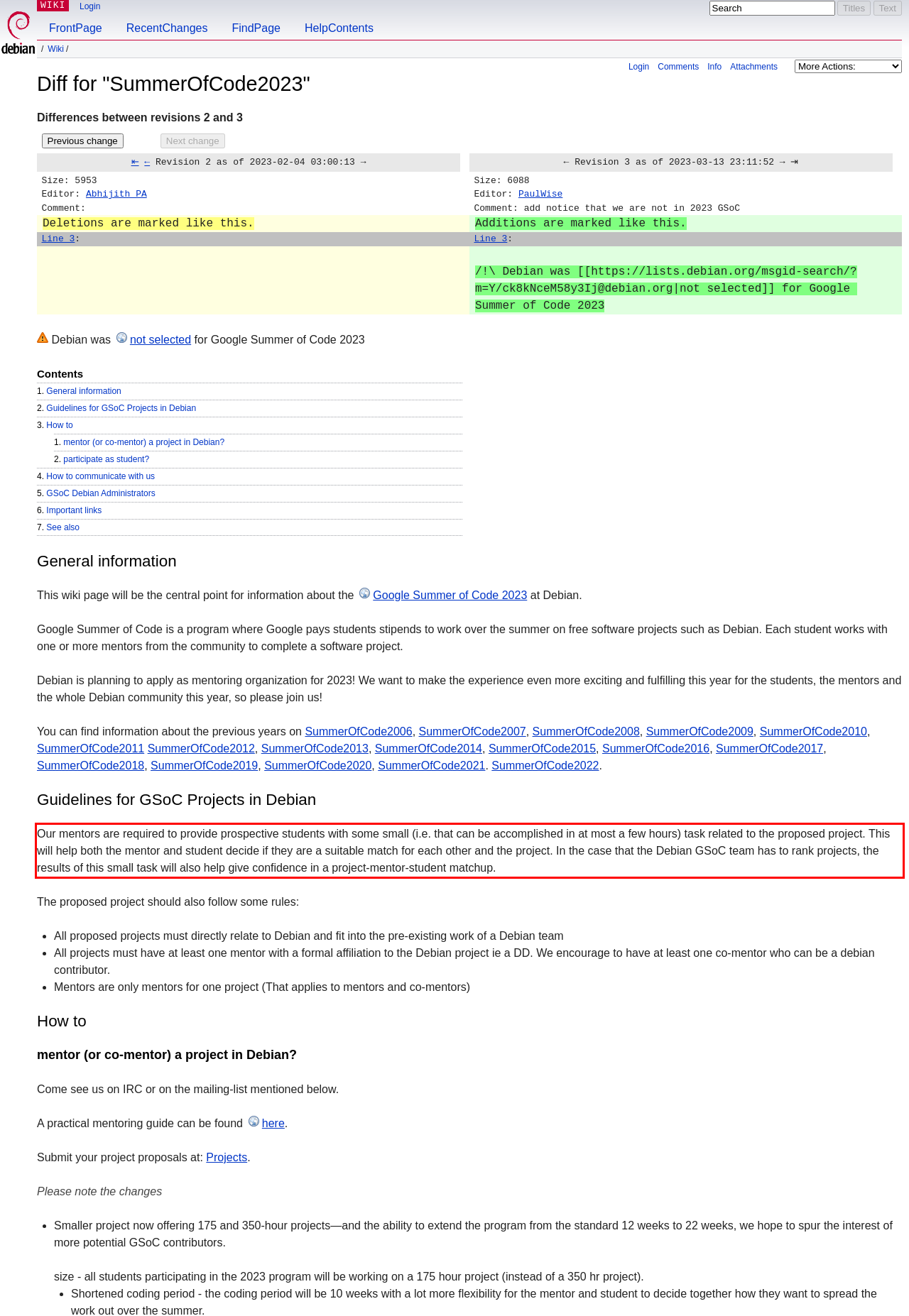By examining the provided screenshot of a webpage, recognize the text within the red bounding box and generate its text content.

Our mentors are required to provide prospective students with some small (i.e. that can be accomplished in at most a few hours) task related to the proposed project. This will help both the mentor and student decide if they are a suitable match for each other and the project. In the case that the Debian GSoC team has to rank projects, the results of this small task will also help give confidence in a project-mentor-student matchup.